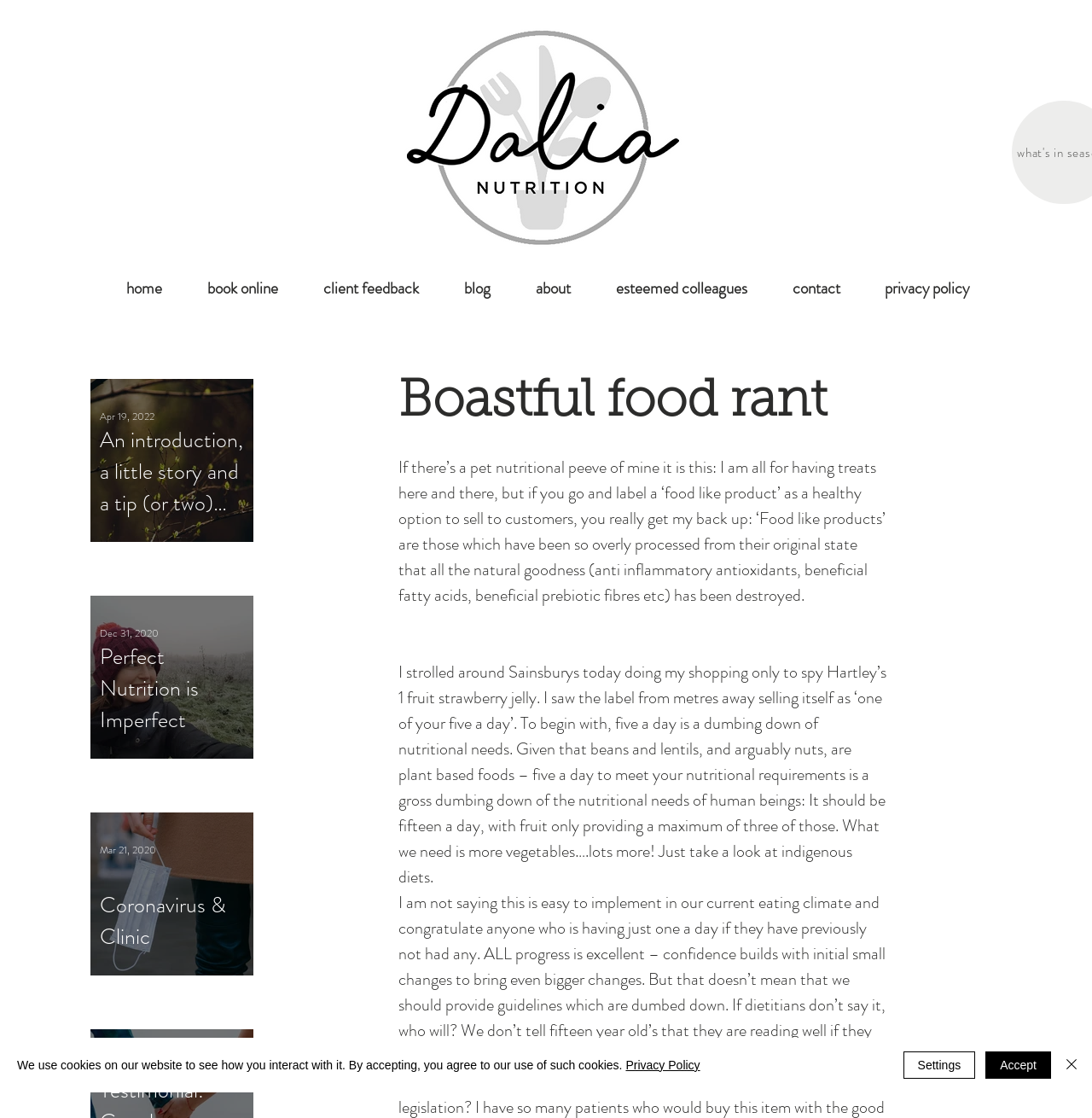Identify the bounding box coordinates of the region I need to click to complete this instruction: "Click the 'contact' link".

[0.705, 0.244, 0.79, 0.273]